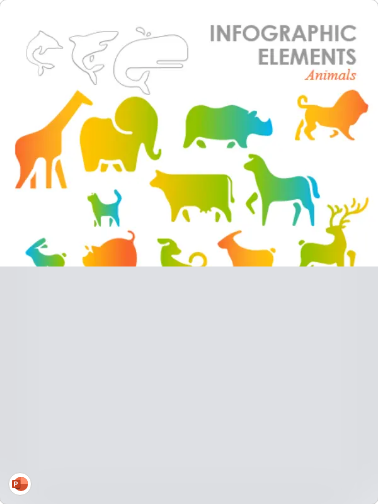Give an elaborate caption for the image.

The image features a colorful collection of infographic elements representing various animals, displayed in a vibrant gradient of colors from green to orange. Each animal silhouette is artistically rendered, showcasing a mix of familiar domestic and wild creatures. The ensemble includes images of elephants, giraffes, cows, and more. Alongside this dynamic illustration, the title "INFOGRAPHIC ELEMENTS" is prominently positioned, with "Animals" highlighted for clarity. This design is ideal for educational materials, presentations, or creative projects that seek to incorporate playful yet informative elements about the animal kingdom. The layout is designed with a white background to enhance visual clarity and emphasis on the colorful illustrations.